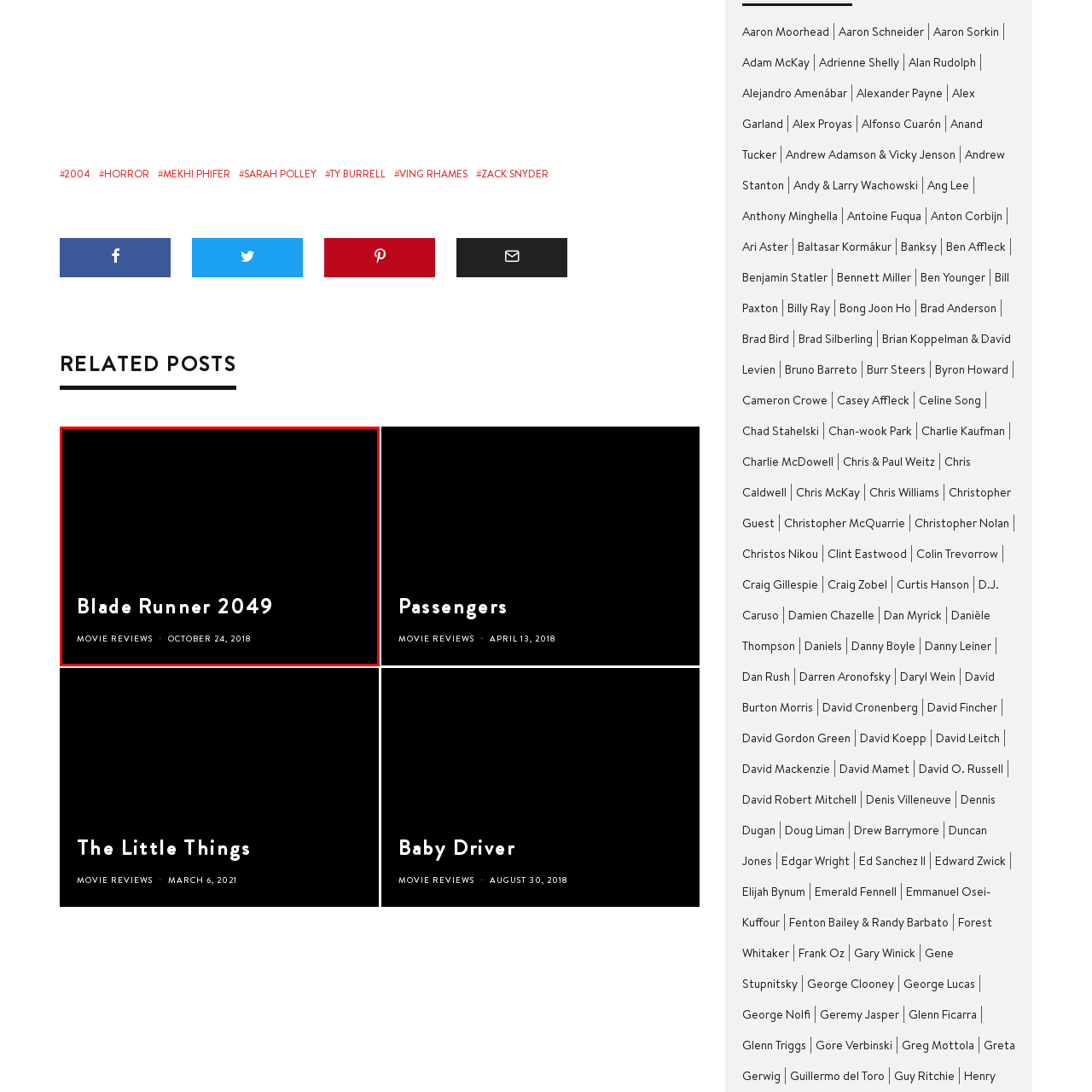Direct your attention to the image within the red boundary and answer the question with a single word or phrase:
What is the genre of the movie being reviewed?

Sci-fi